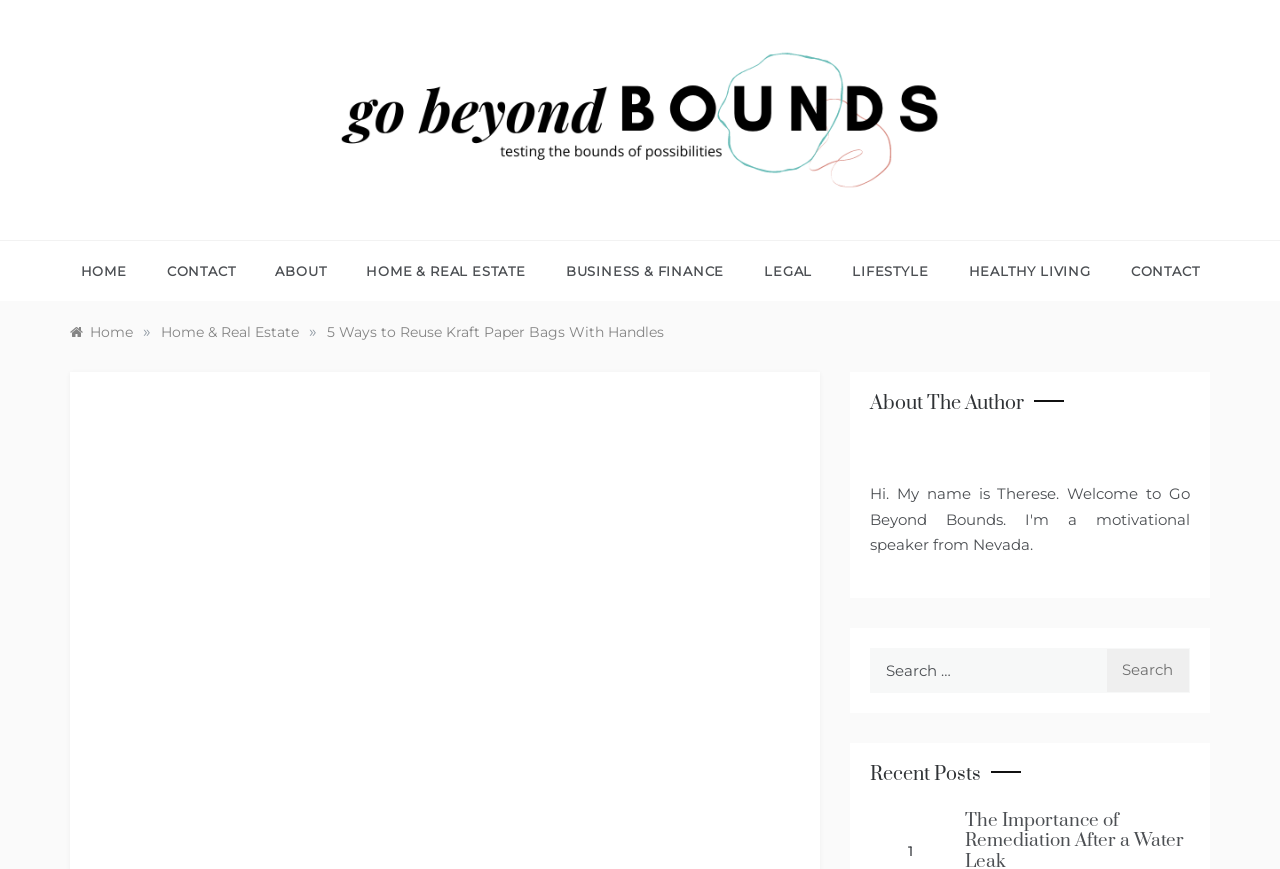Please find the bounding box coordinates of the section that needs to be clicked to achieve this instruction: "view recent posts".

[0.68, 0.878, 0.93, 0.905]